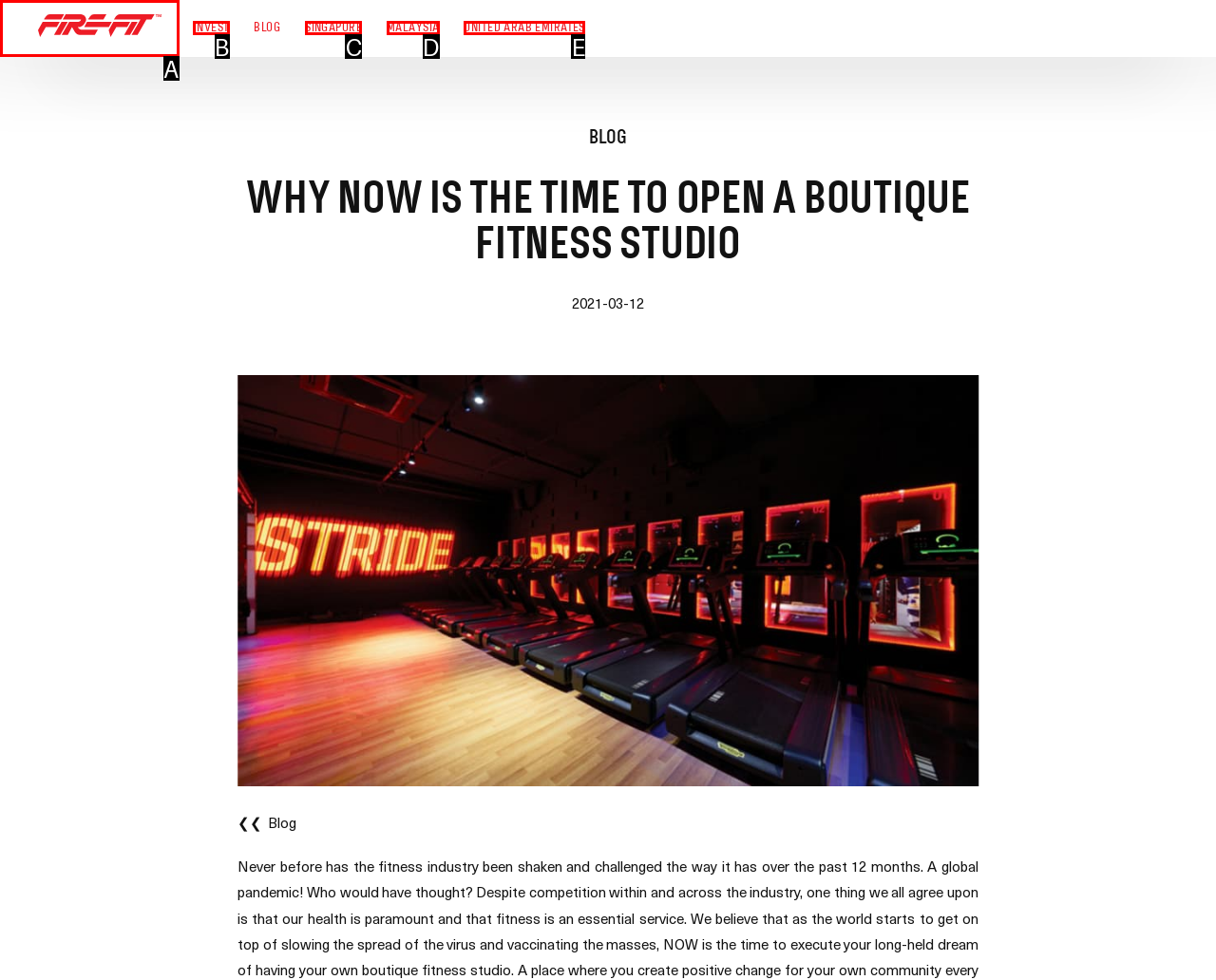Refer to the element description: Malaysia and identify the matching HTML element. State your answer with the appropriate letter.

D